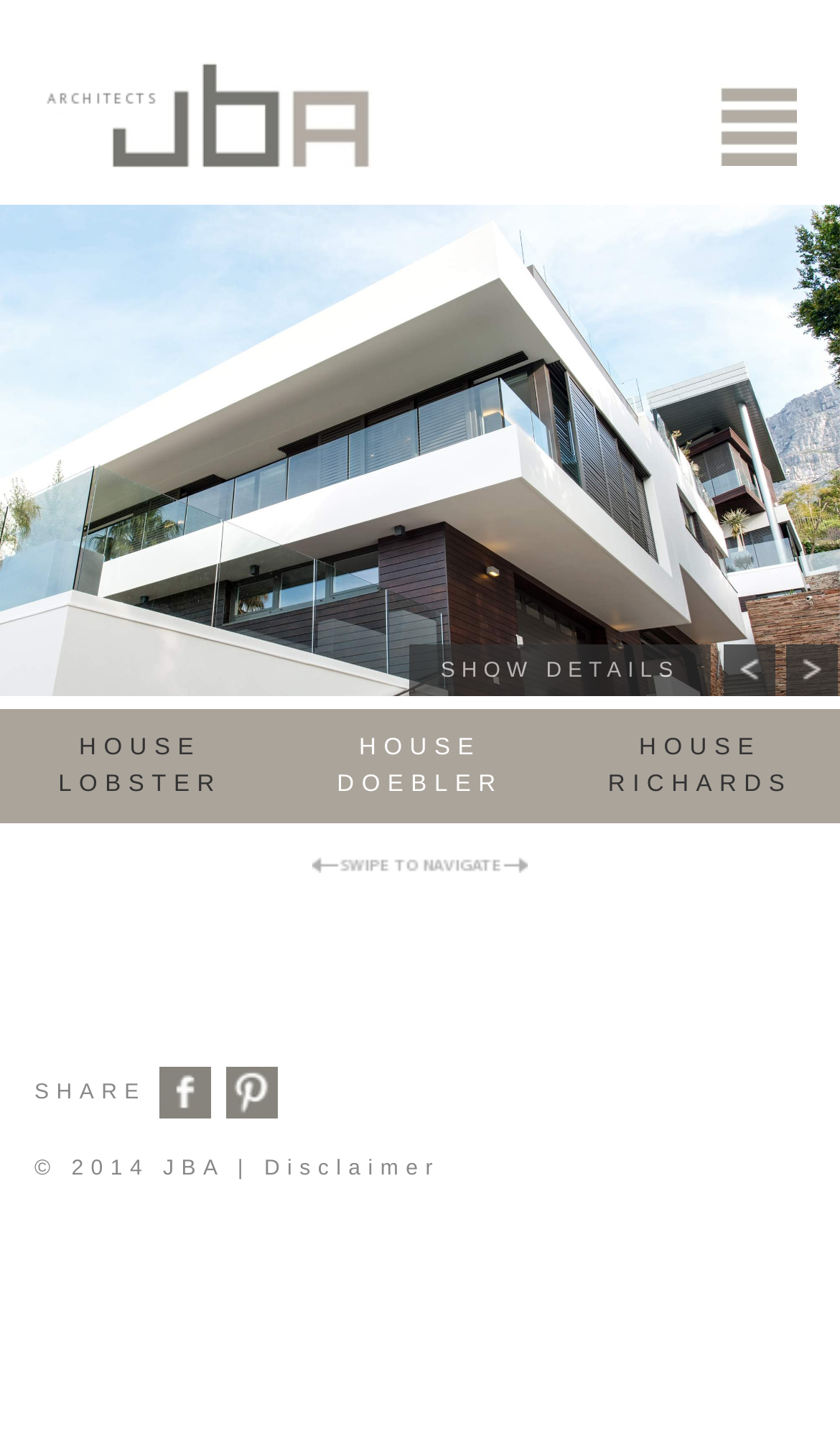Please identify the bounding box coordinates of the element that needs to be clicked to execute the following command: "View the details of House Doebler". Provide the bounding box using four float numbers between 0 and 1, formatted as [left, top, right, bottom].

[0.487, 0.45, 0.846, 0.486]